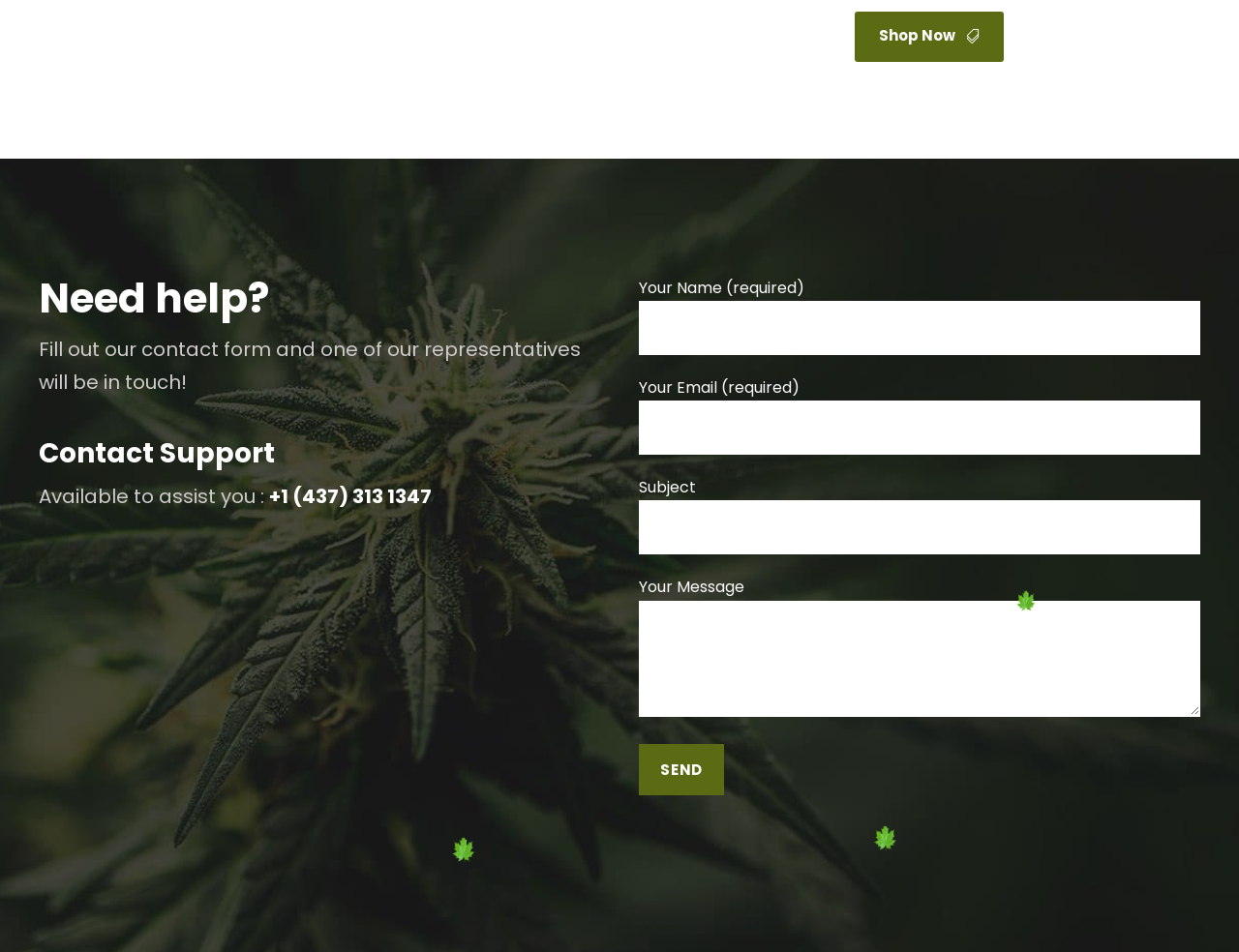Identify the bounding box for the given UI element using the description provided. Coordinates should be in the format (top-left x, top-left y, bottom-right x, bottom-right y) and must be between 0 and 1. Here is the description: name="your-name"

[0.516, 0.316, 0.969, 0.373]